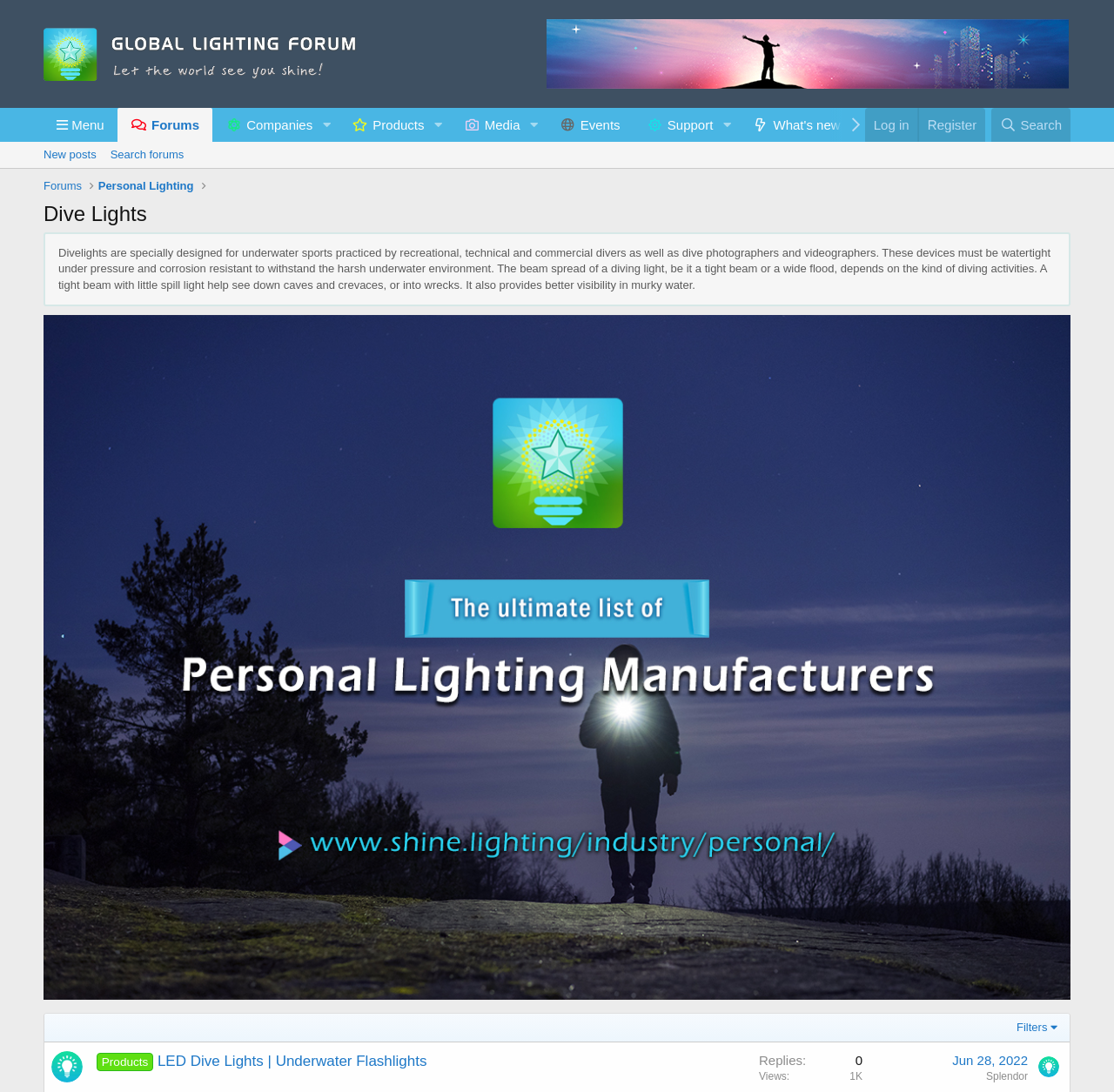Determine the bounding box coordinates for the clickable element to execute this instruction: "Filter by 'Splendor'". Provide the coordinates as four float numbers between 0 and 1, i.e., [left, top, right, bottom].

[0.046, 0.962, 0.074, 0.991]